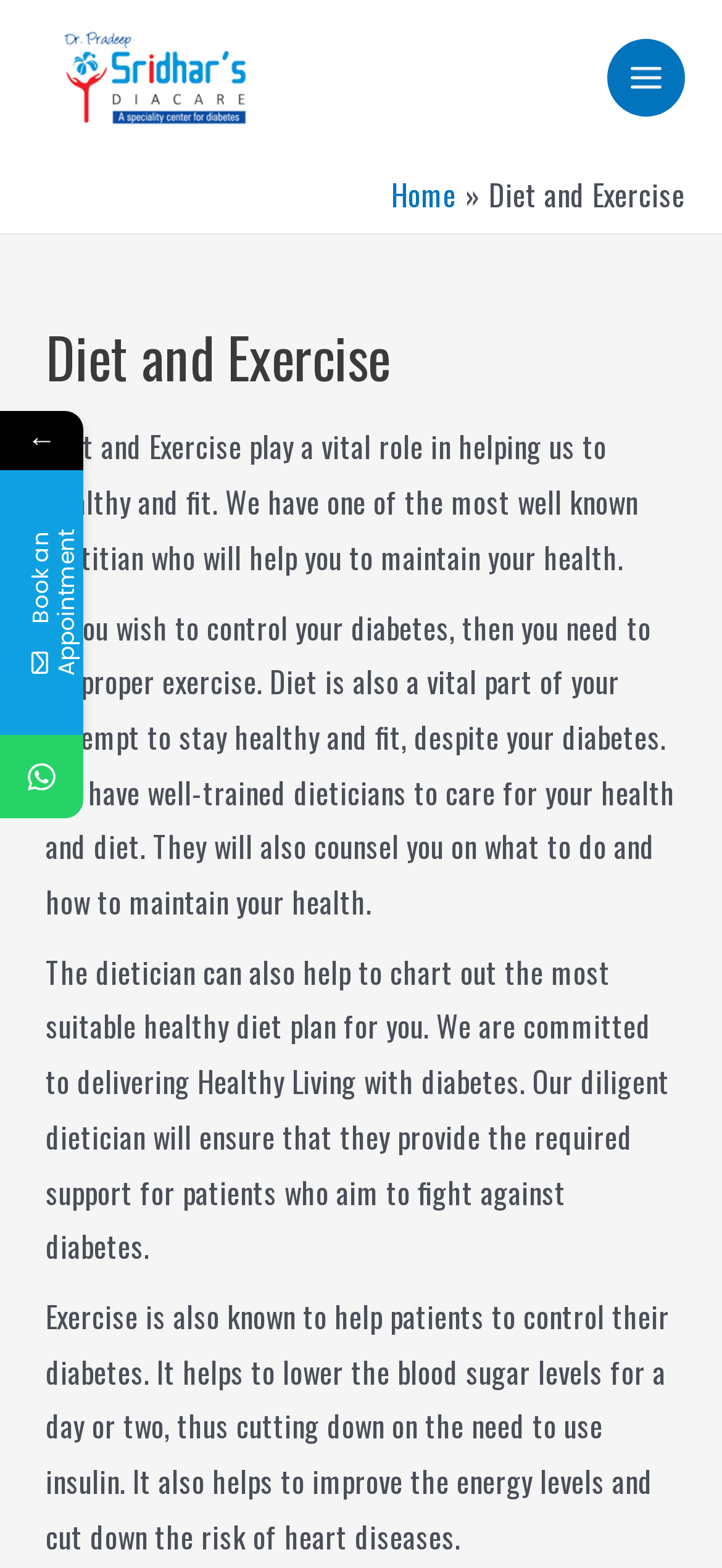What is the purpose of exercise for diabetes patients?
Look at the image and answer the question using a single word or phrase.

Lower blood sugar levels